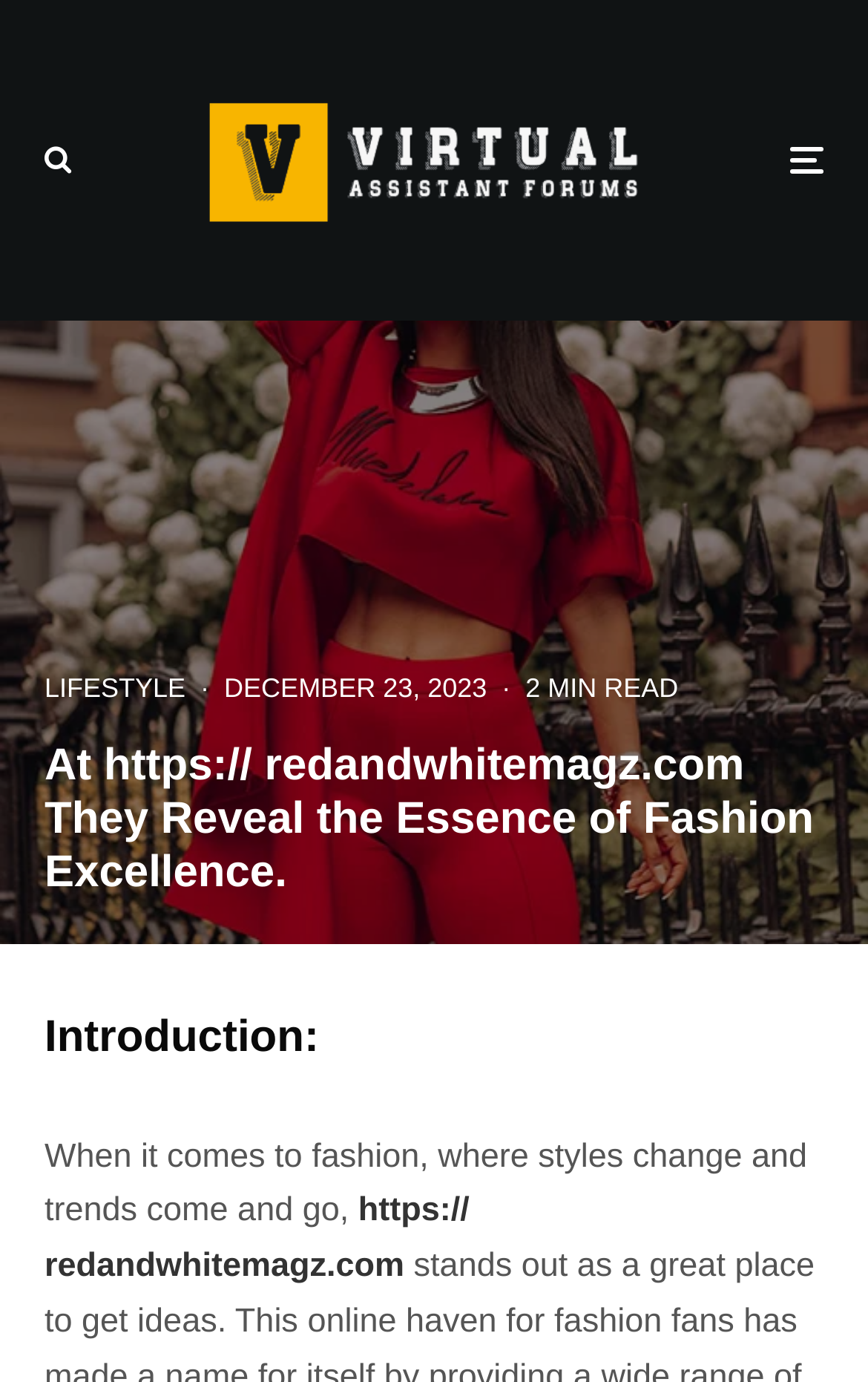Determine the bounding box coordinates (top-left x, top-left y, bottom-right x, bottom-right y) of the UI element described in the following text: https:// redandwhitemagz.com

[0.051, 0.863, 0.541, 0.93]